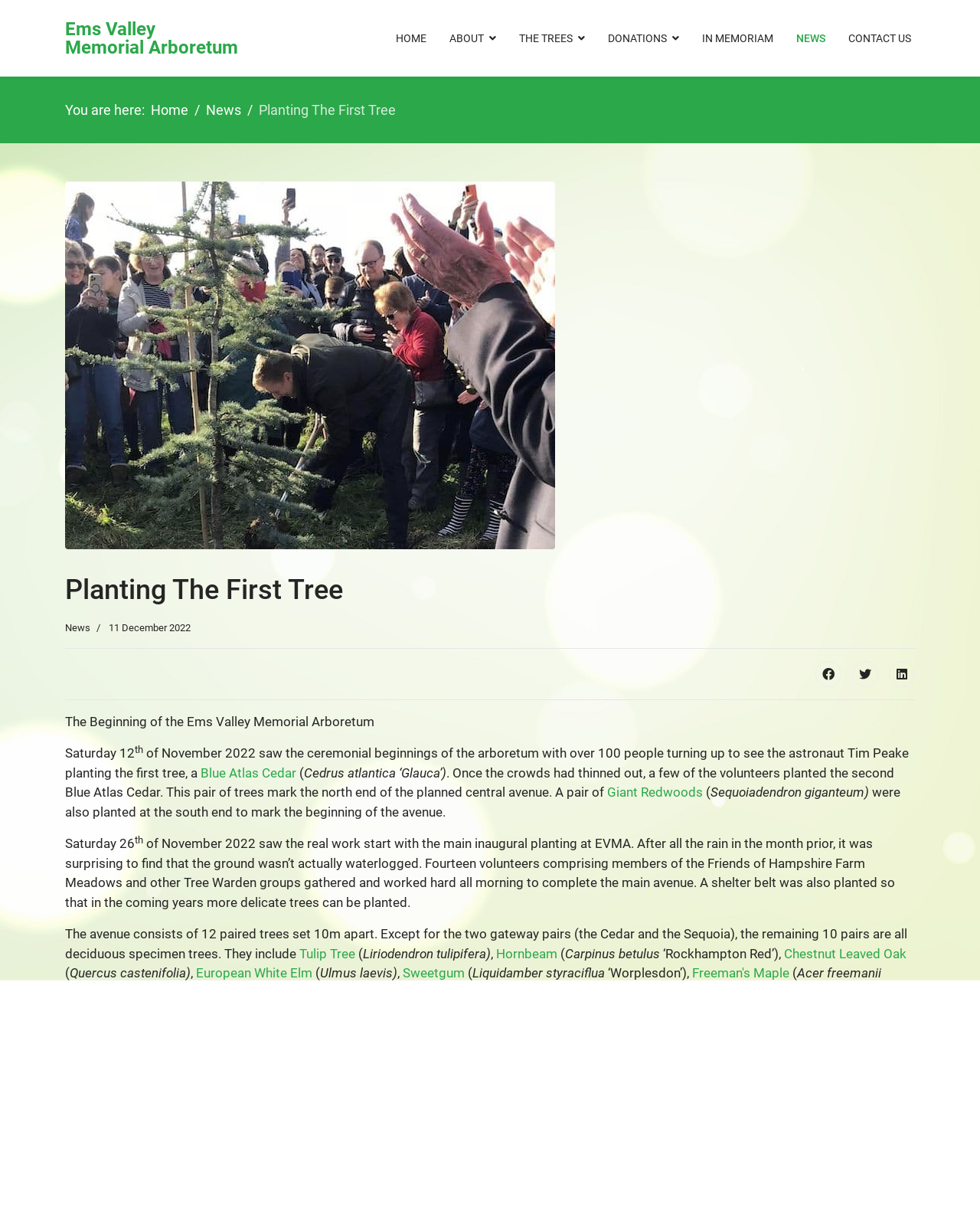Find and indicate the bounding box coordinates of the region you should select to follow the given instruction: "Click on the 'HOME' link".

[0.392, 0.0, 0.447, 0.063]